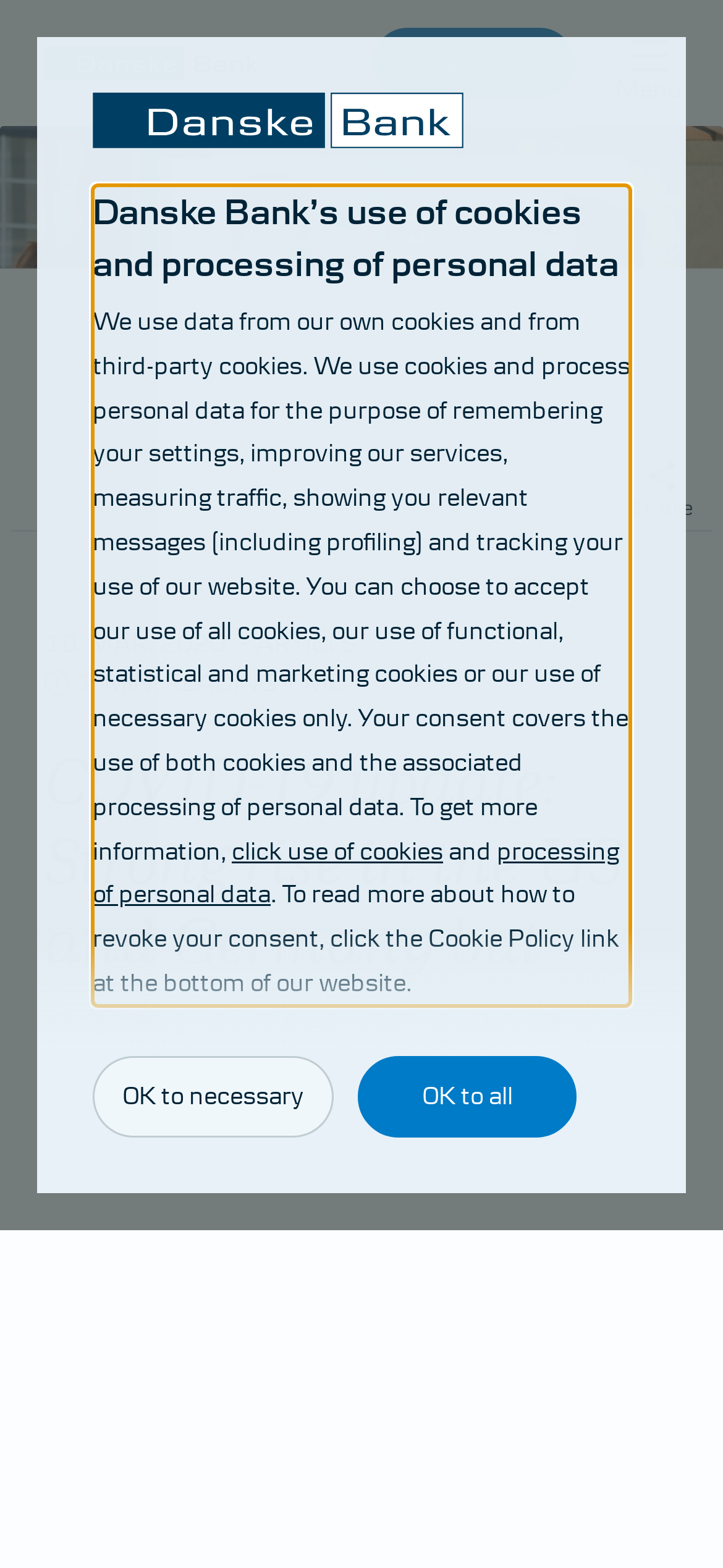What is the date of the article?
Look at the image and provide a detailed response to the question.

The date of the article can be found in the top-right corner of the webpage, where it says '18. MAR. 2020'.